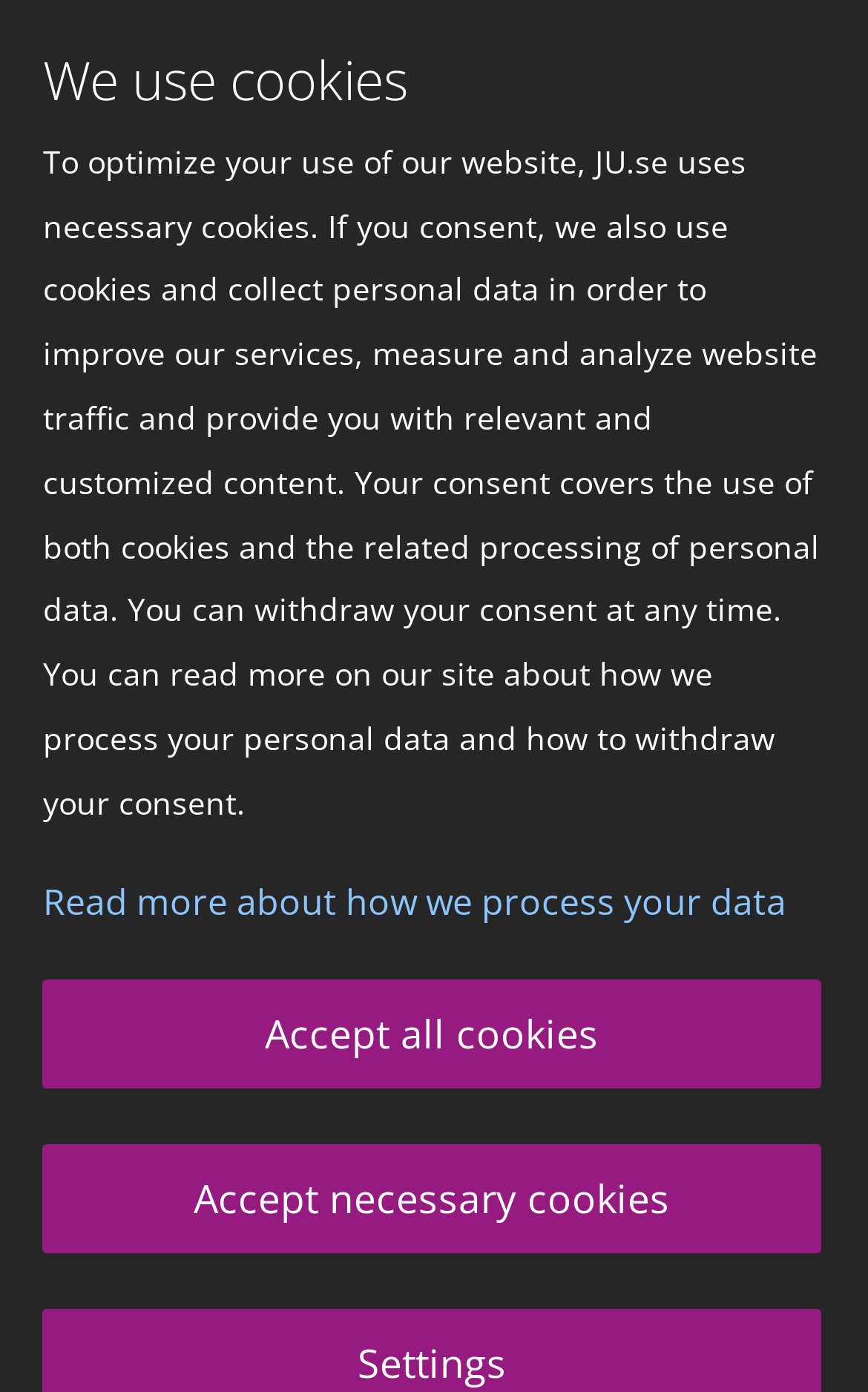Locate and provide the bounding box coordinates for the HTML element that matches this description: "Home".

[0.132, 0.308, 0.25, 0.343]